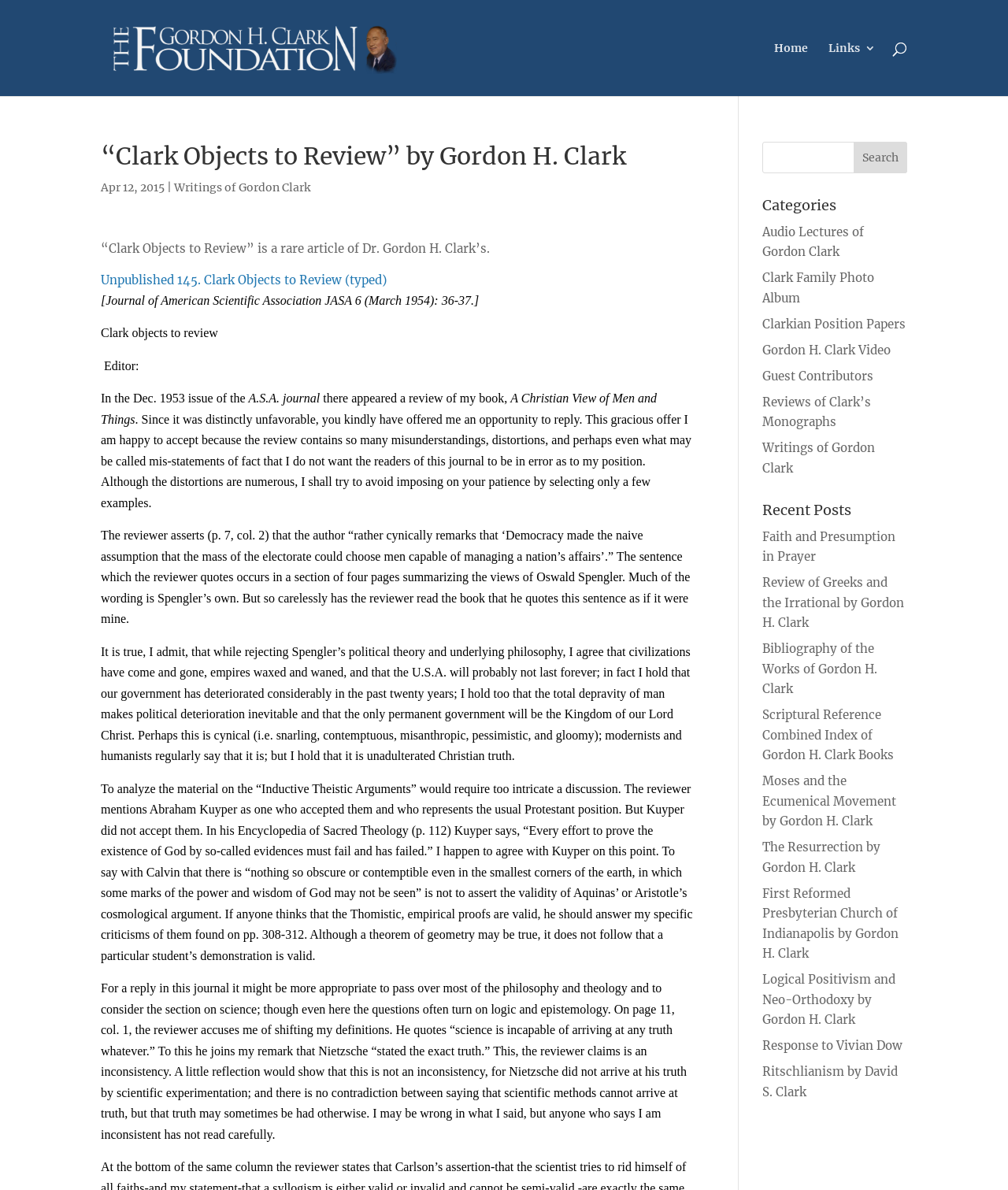What is the category of the article?
Please respond to the question with a detailed and thorough explanation.

The article is categorized under 'Writings of Gordon Clark' as indicated by the link 'Writings of Gordon Clark' in the categories section.